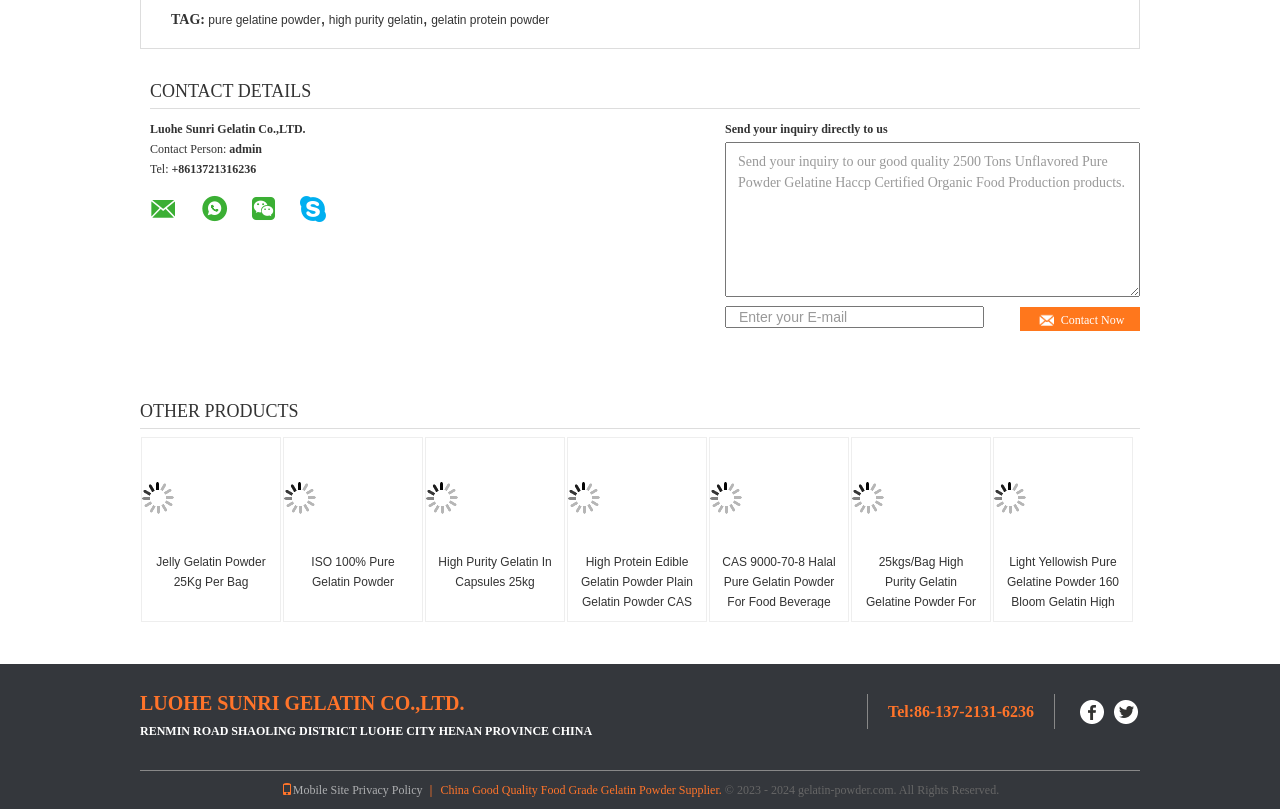What is the address of the company?
Answer with a single word or phrase, using the screenshot for reference.

RENMIN ROAD SHAOLING DISTRICT LUOHE CITY HENAN PROVINCE CHINA